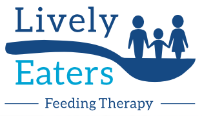Create an extensive and detailed description of the image.

The image features the logo of "Lively Eaters," a specialized program focused on feeding therapy for children and their families. The design incorporates a spoon, symbolizing the theme of nourishment, with playful, stylized figures representing a family—two adults and a child—suggesting a nurturing and supportive environment. The program aims to address the emotional and behavioral elements of successful feeding by fostering positive relationships during mealtimes. Below the name, the phrase "Feeding Therapy" clearly indicates the program's focus, highlighting its commitment to helping families navigate challenges related to eating and development.